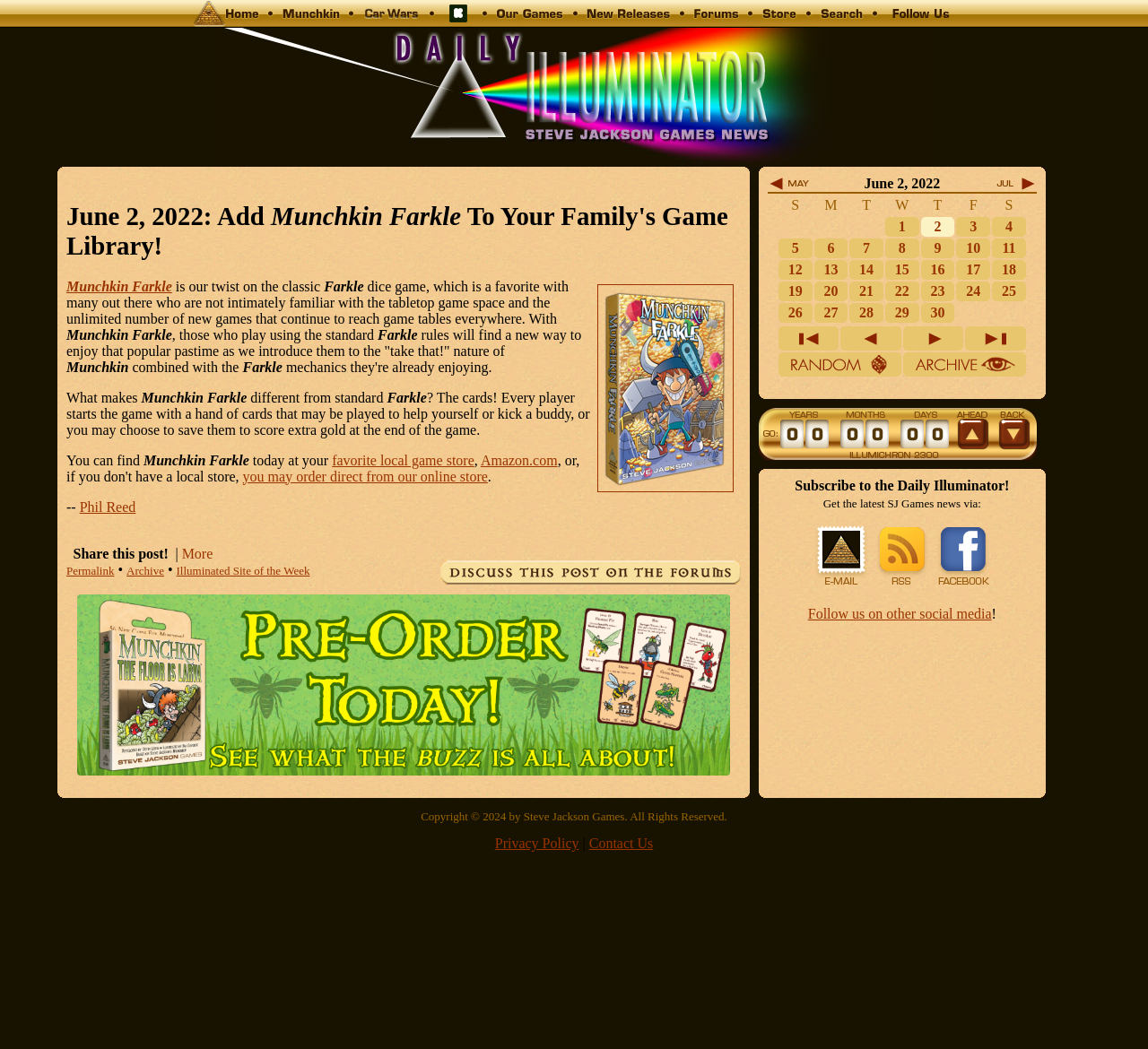Kindly provide the bounding box coordinates of the section you need to click on to fulfill the given instruction: "Click on the 'Home' link".

[0.168, 0.014, 0.226, 0.028]